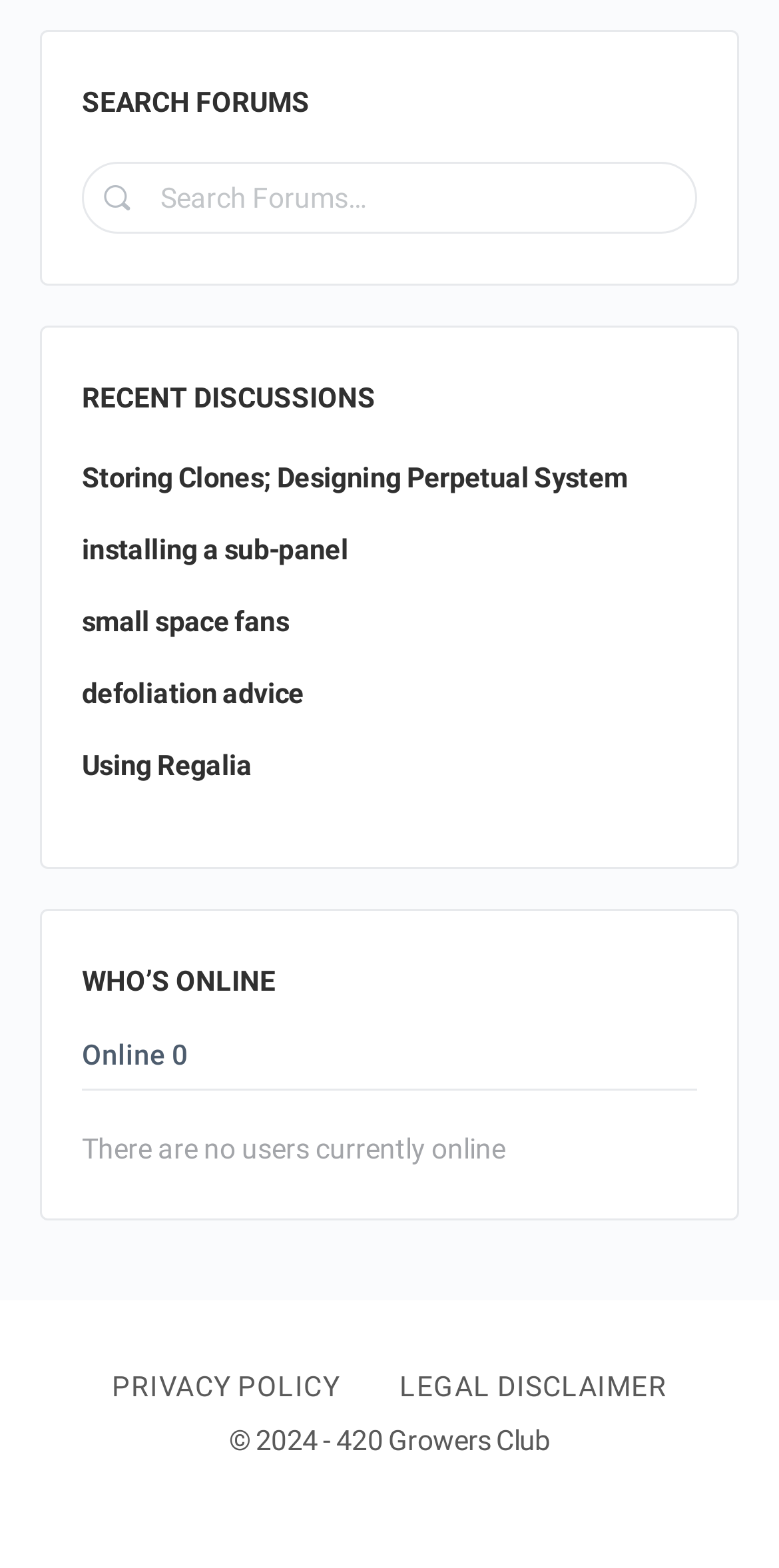Given the description English, predict the bounding box coordinates of the UI element. Ensure the coordinates are in the format (top-left x, top-left y, bottom-right x, bottom-right y) and all values are between 0 and 1.

None